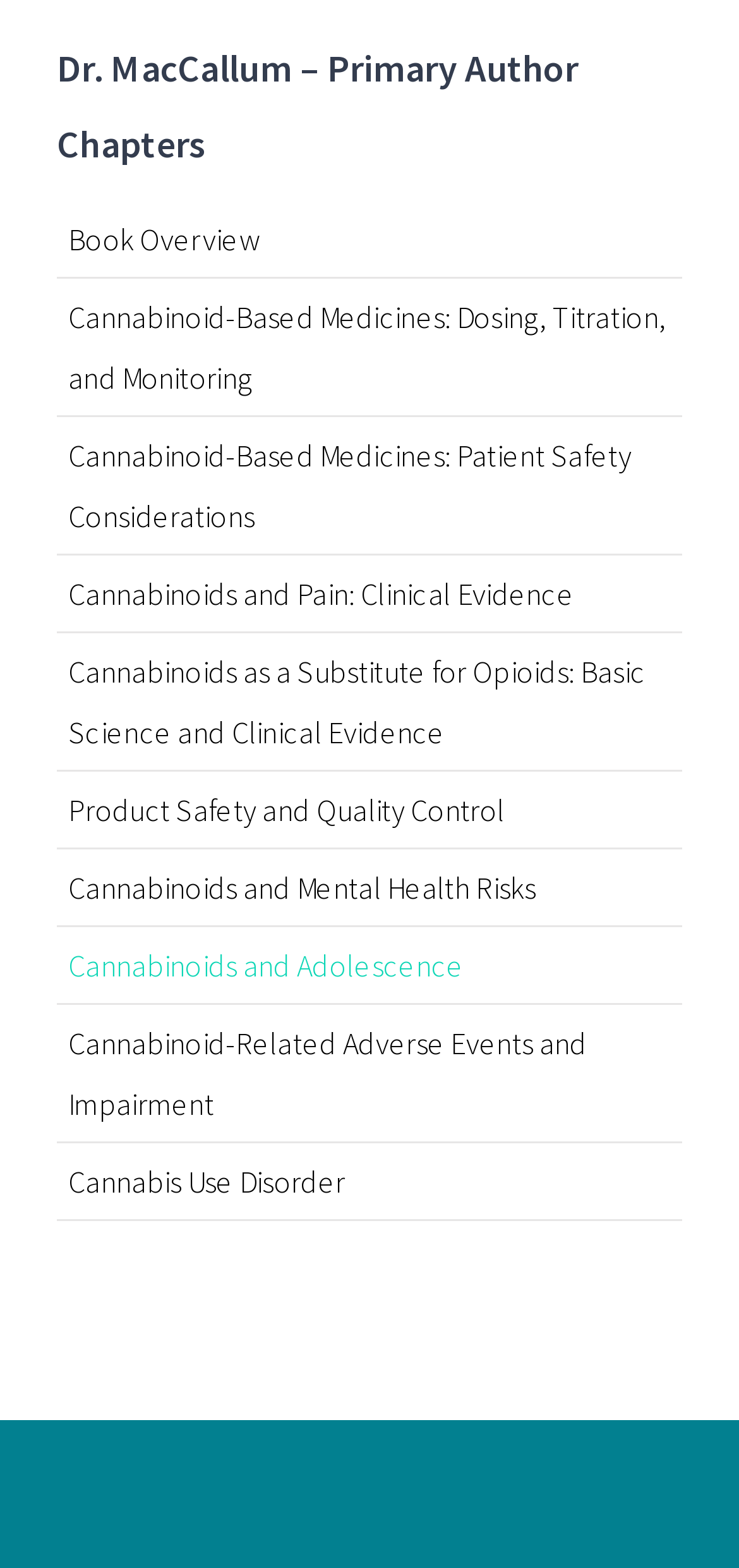Please find the bounding box coordinates of the element's region to be clicked to carry out this instruction: "View Book Overview".

[0.092, 0.14, 0.352, 0.165]